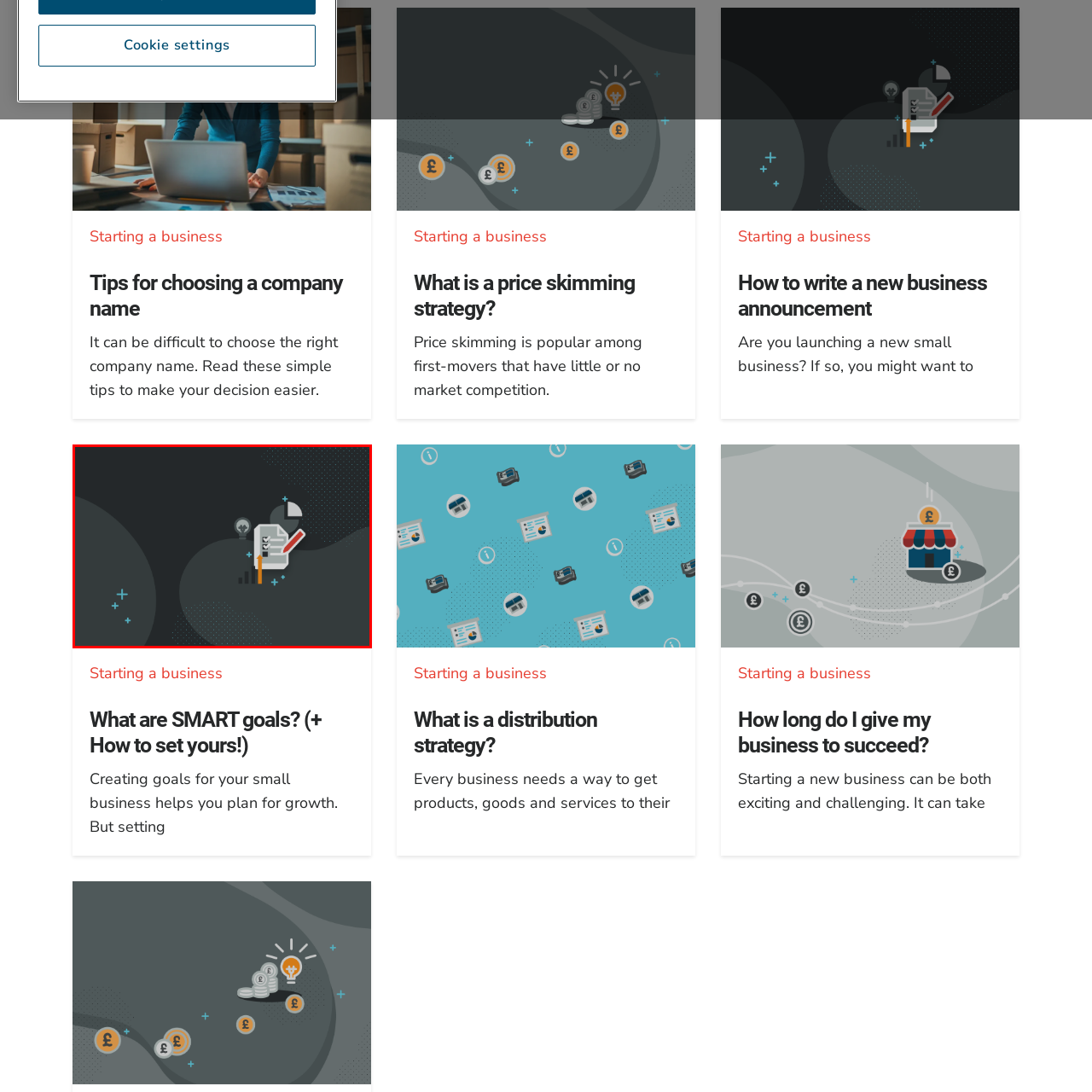What is the aesthetic of the background?
Inspect the image portion within the red bounding box and deliver a detailed answer to the question.

The background of the image features a dark, modern aesthetic with geometric shapes and dotted patterns, which contributes to a professional and engaging atmosphere that aligns with the theme of entrepreneurship and business strategy development.